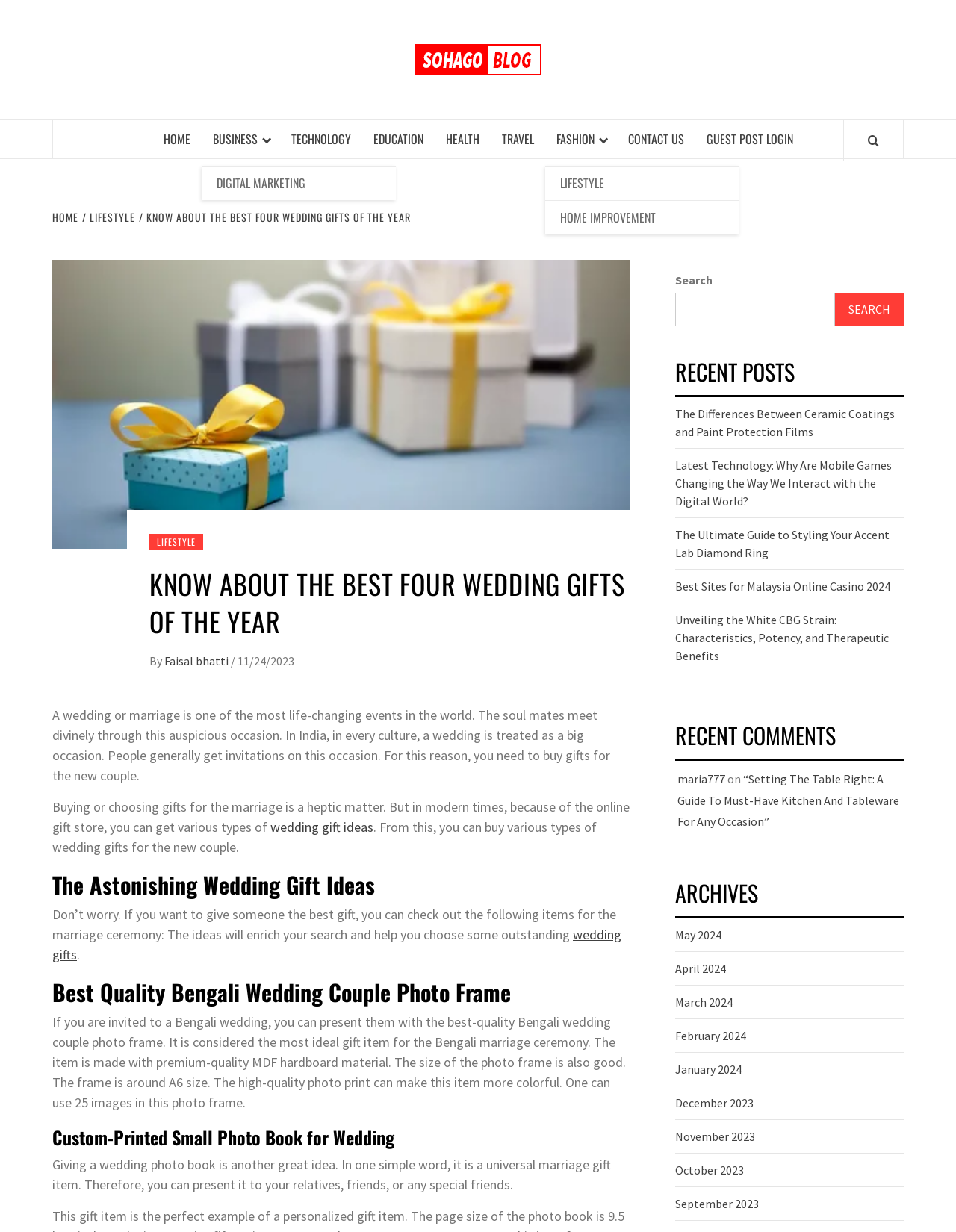What is the author of the current article?
Using the image, answer in one word or phrase.

Faisal bhatti